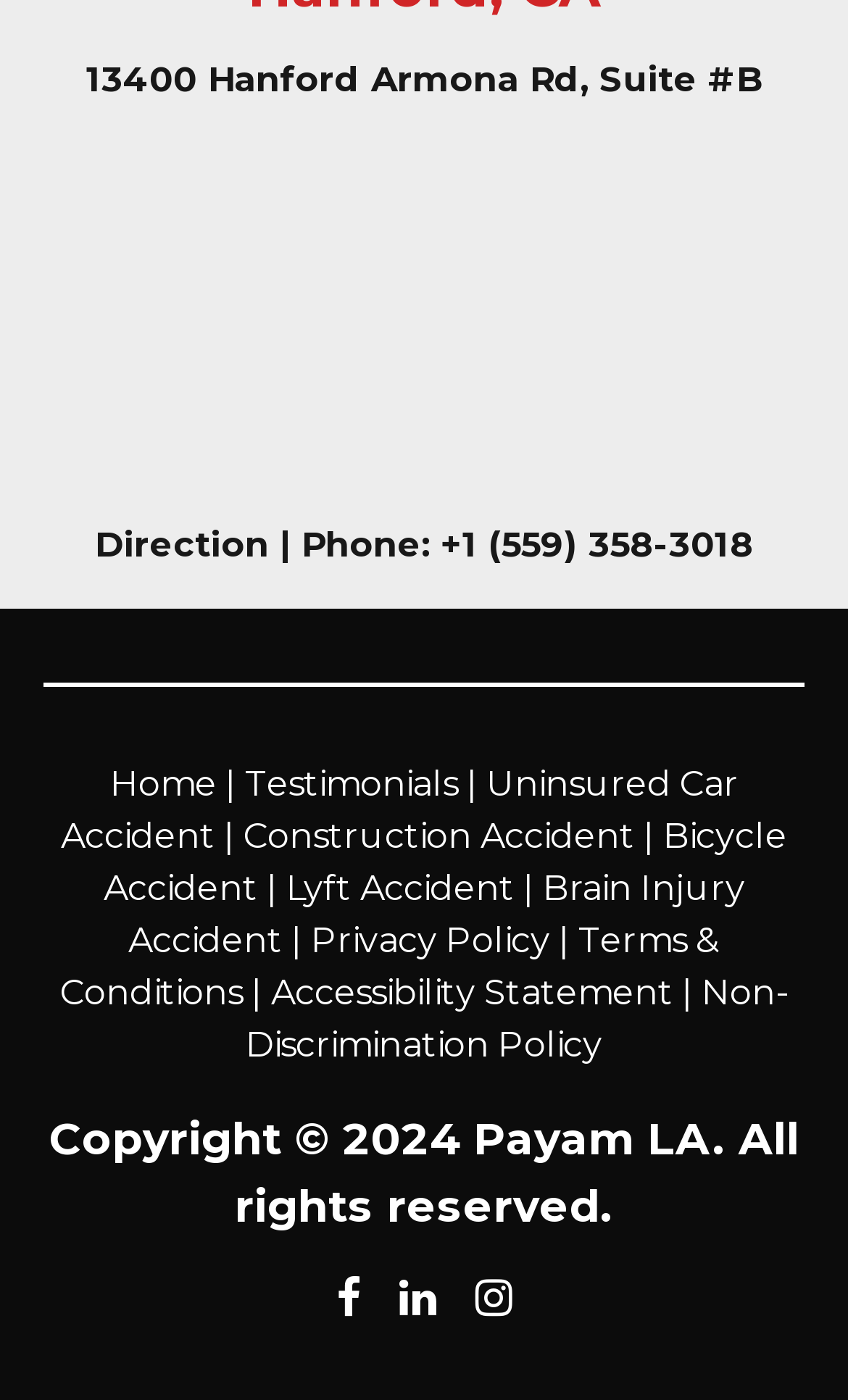Find and indicate the bounding box coordinates of the region you should select to follow the given instruction: "Visit home page".

[0.129, 0.546, 0.255, 0.575]